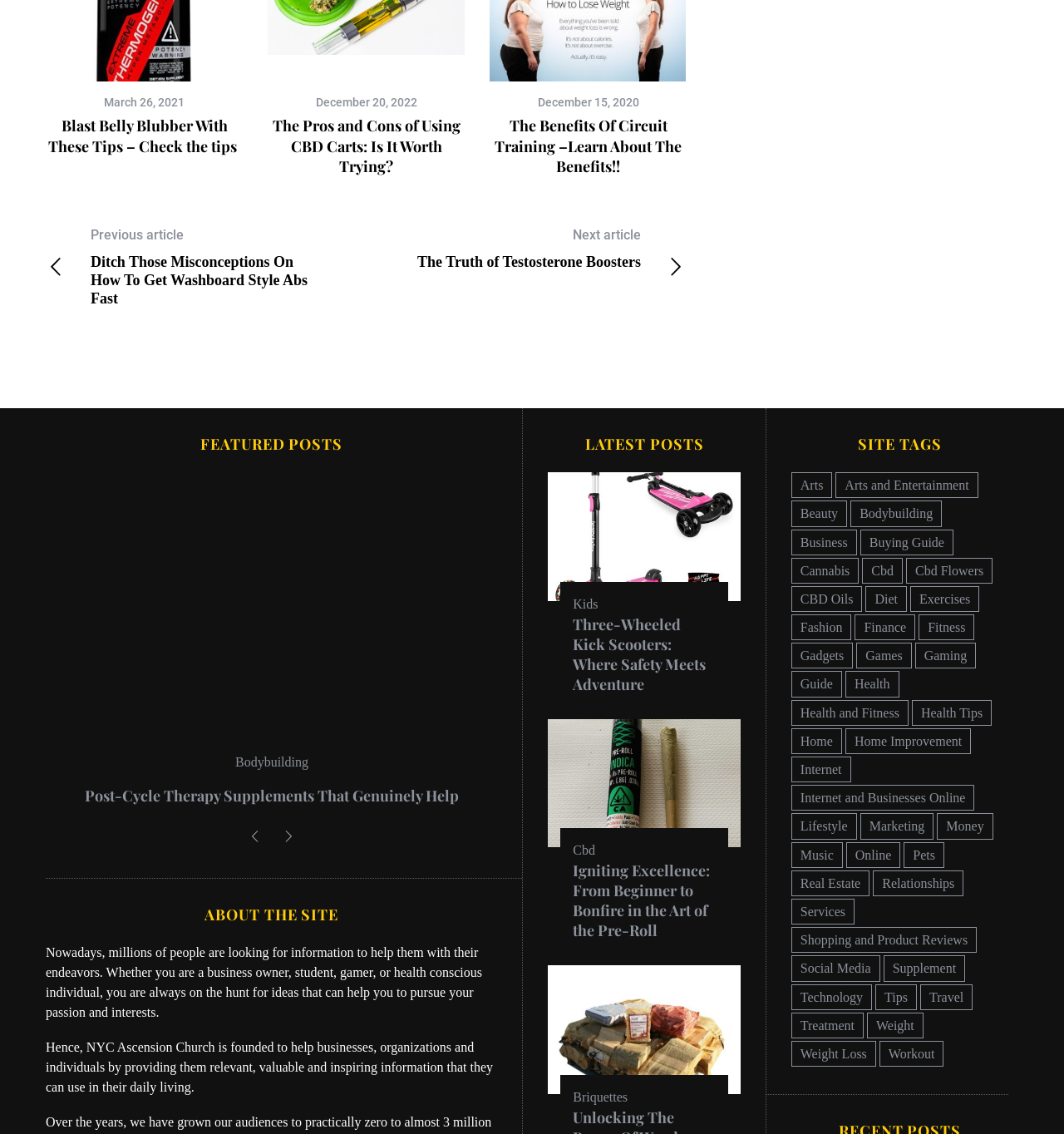Using the information in the image, could you please answer the following question in detail:
How many categories are there in the site tags?

I counted the number of links under the 'SITE TAGS' heading, and there are 46 categories.